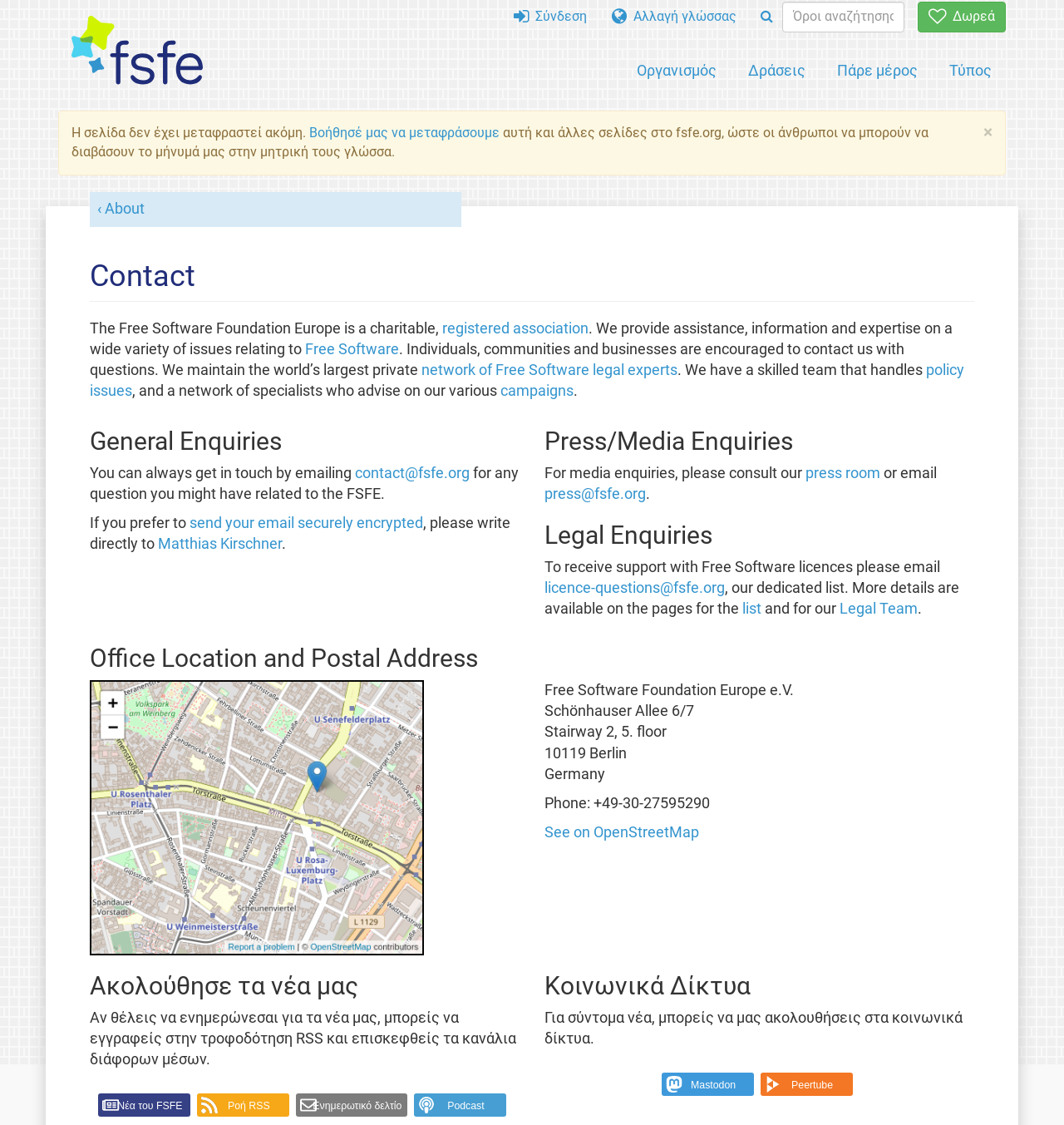Provide a single word or phrase to answer the given question: 
How can I contact the FSFE for general enquiries?

Email contact@fsfe.org